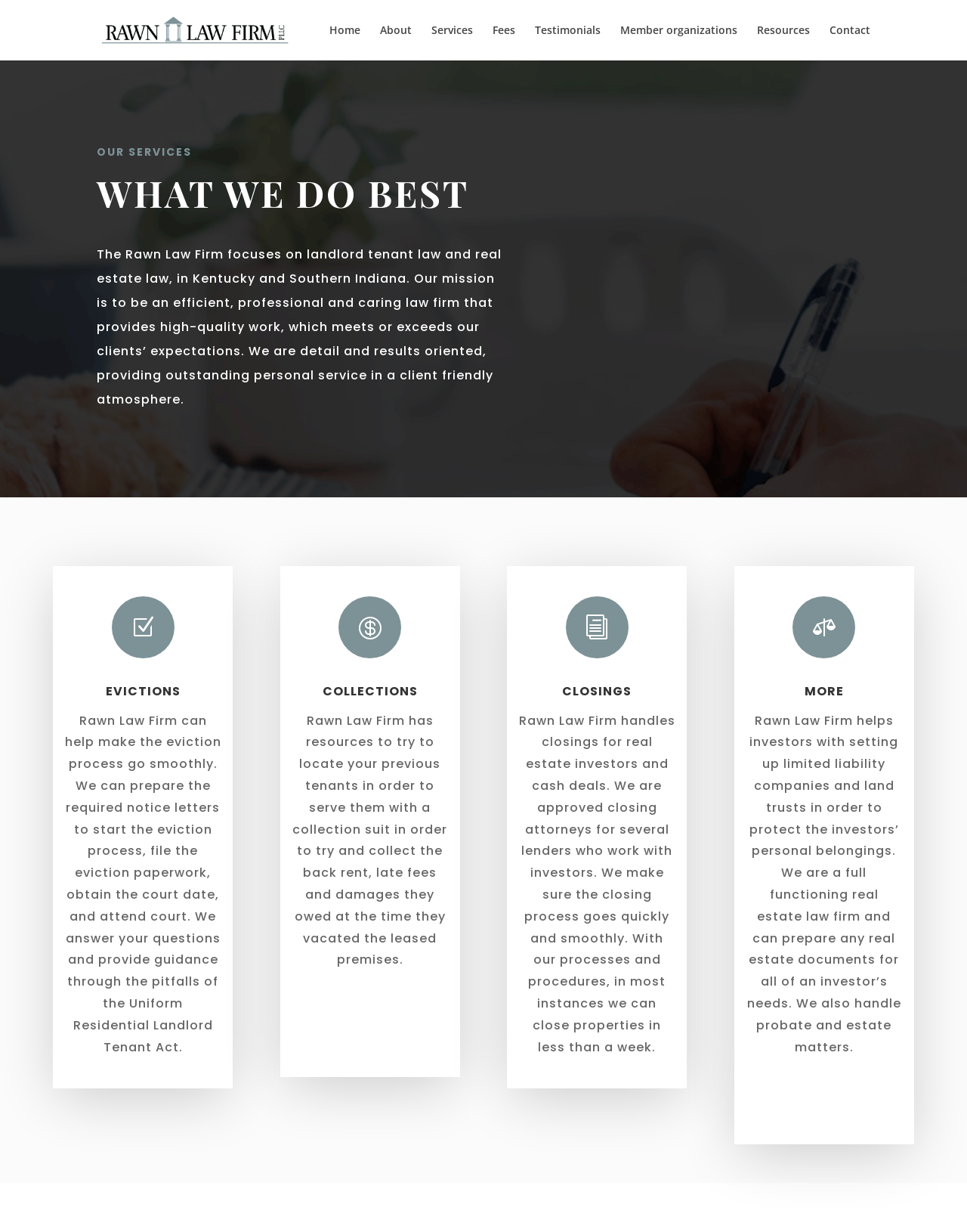What type of law does the law firm focus on?
Refer to the image and provide a thorough answer to the question.

I found the answer by reading the text under the 'OUR SERVICES' heading, which states that the law firm focuses on landlord tenant law and real estate law in Kentucky and Southern Indiana.